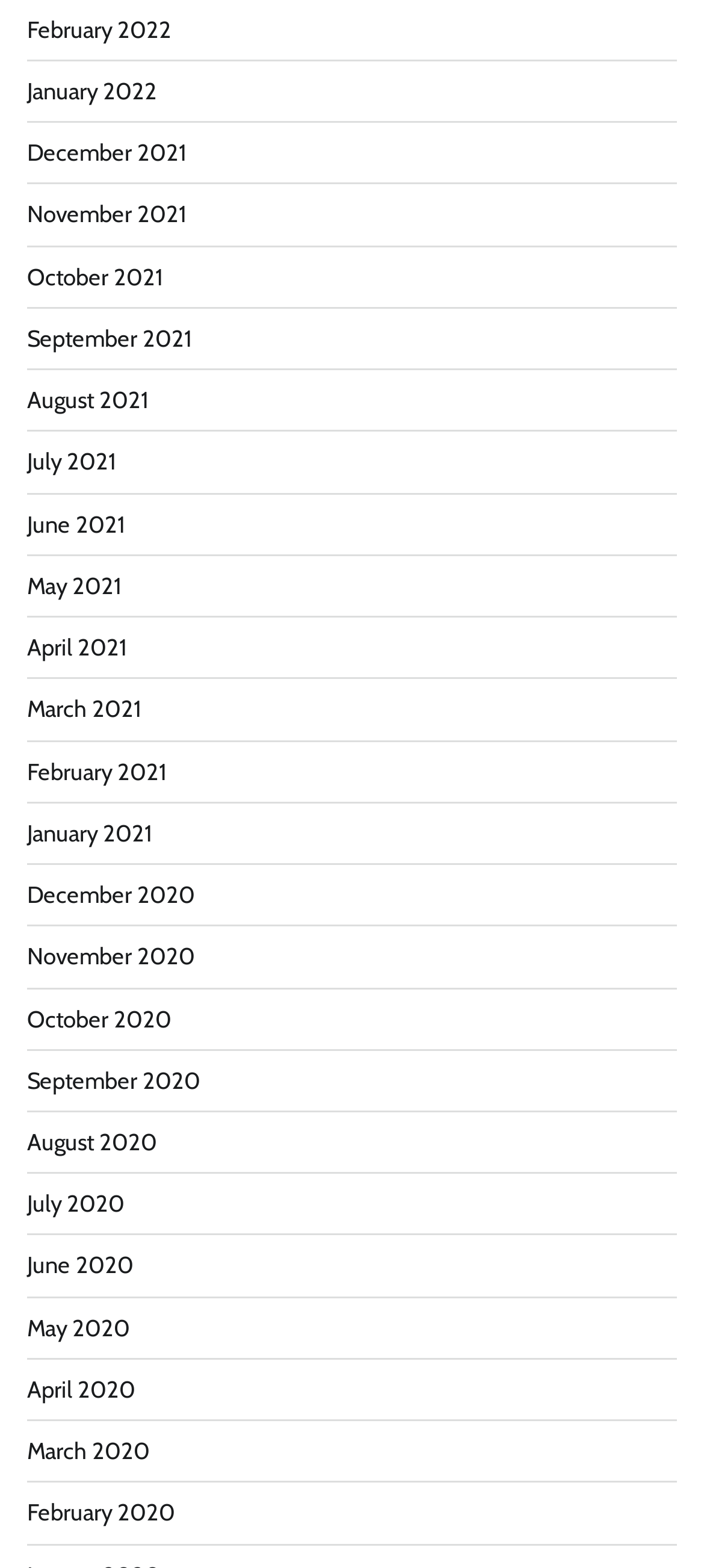Answer the following inquiry with a single word or phrase:
How many links are there in total?

24